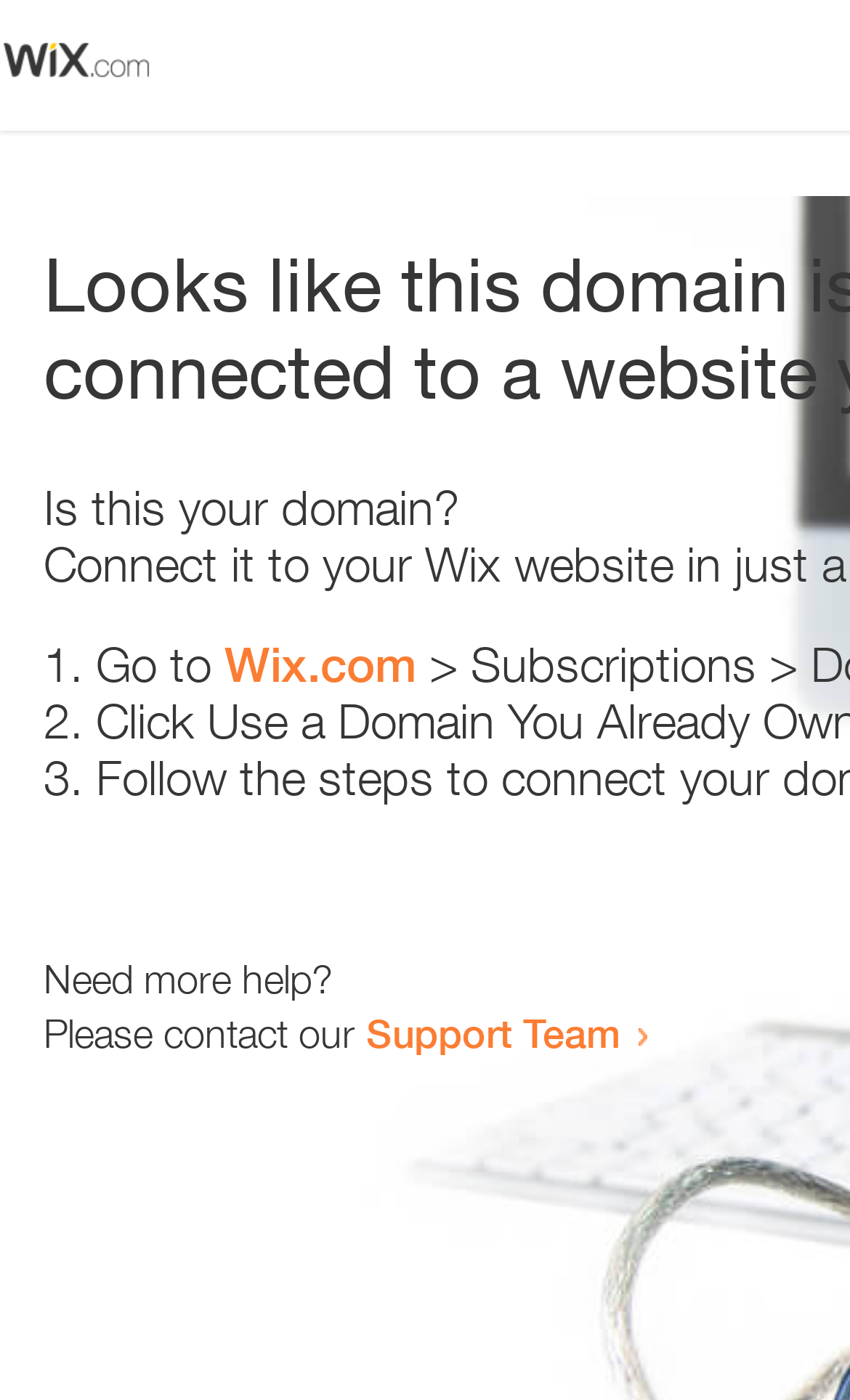What is the support team contact method?
Answer briefly with a single word or phrase based on the image.

Link